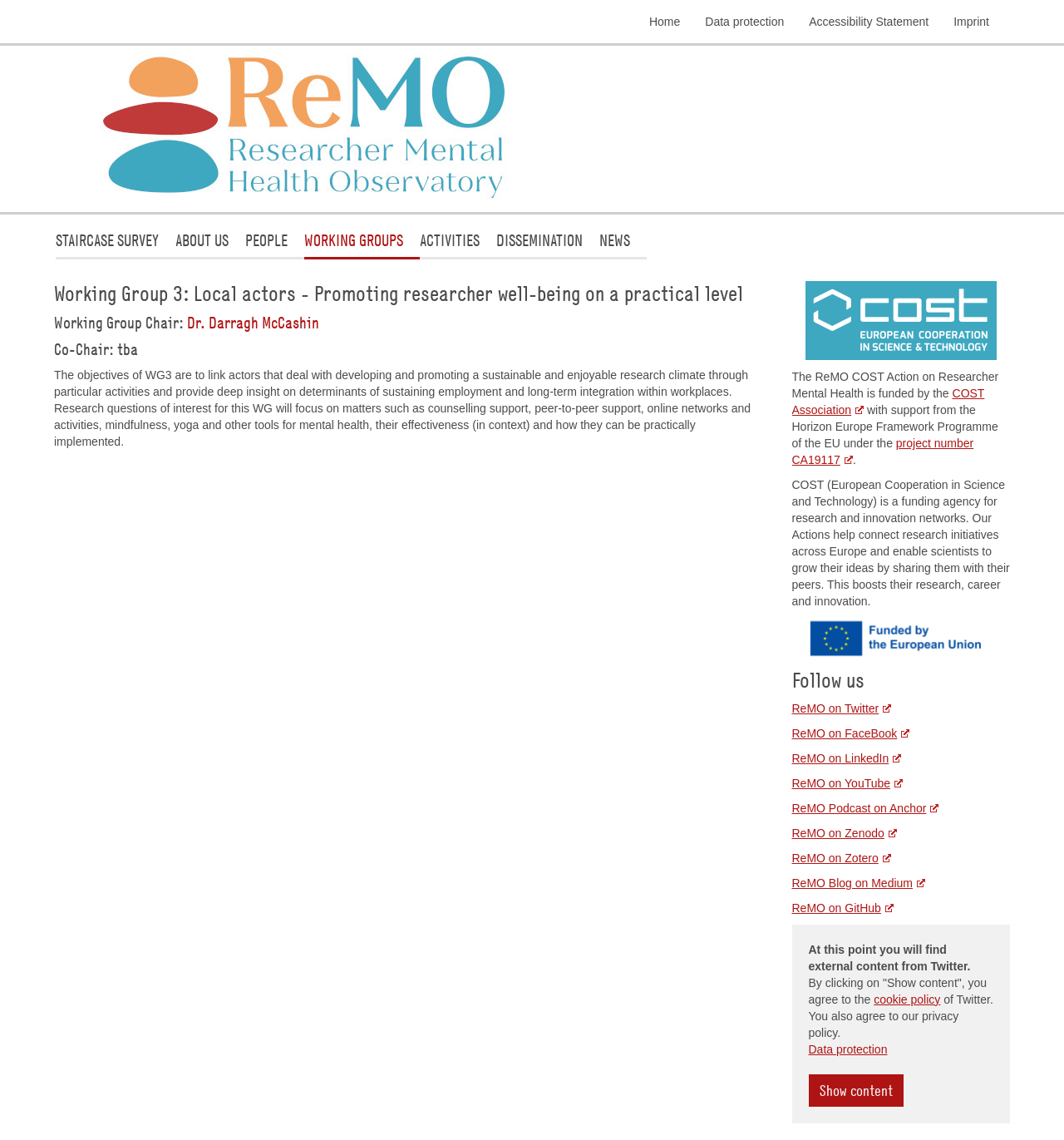Answer the question below in one word or phrase:
What is the funding agency for research and innovation networks?

COST